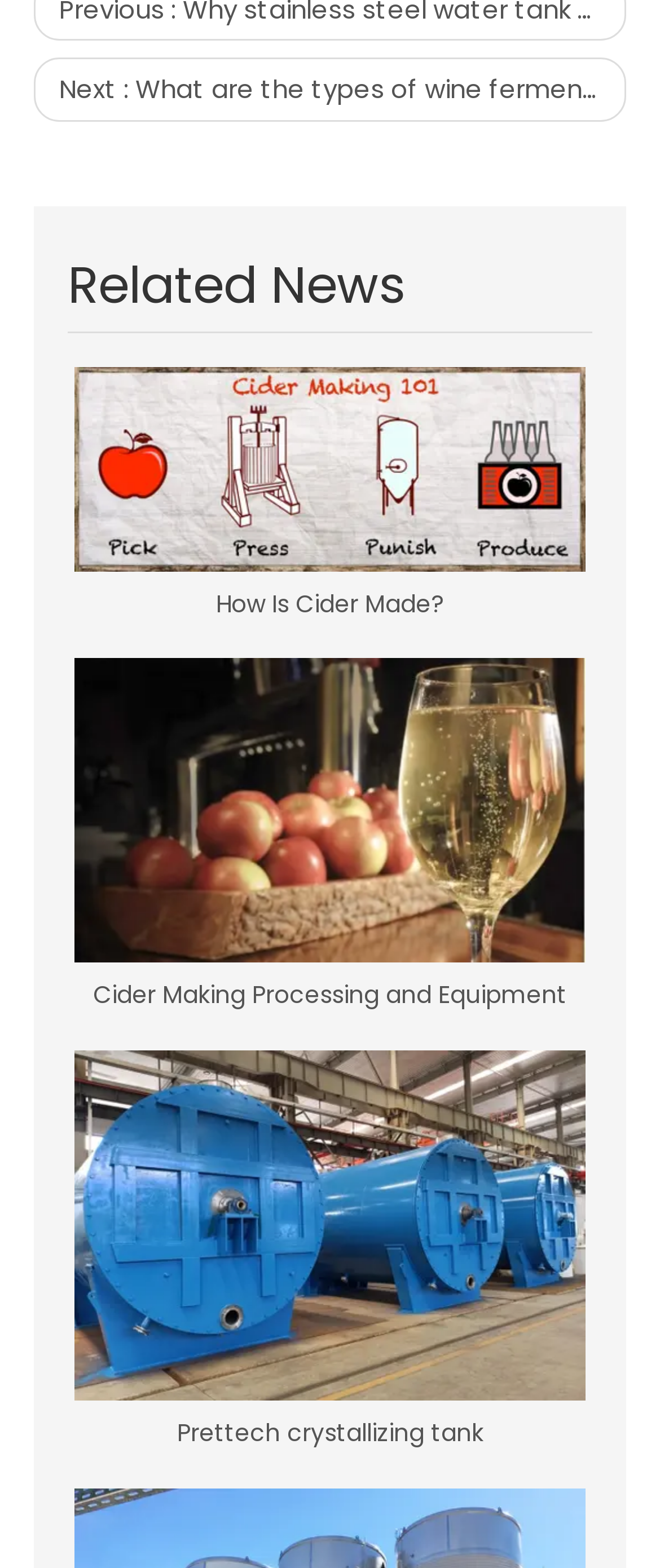Identify the bounding box of the UI element that matches this description: "Prettech crystallizing tank".

[0.113, 0.81, 0.887, 0.836]